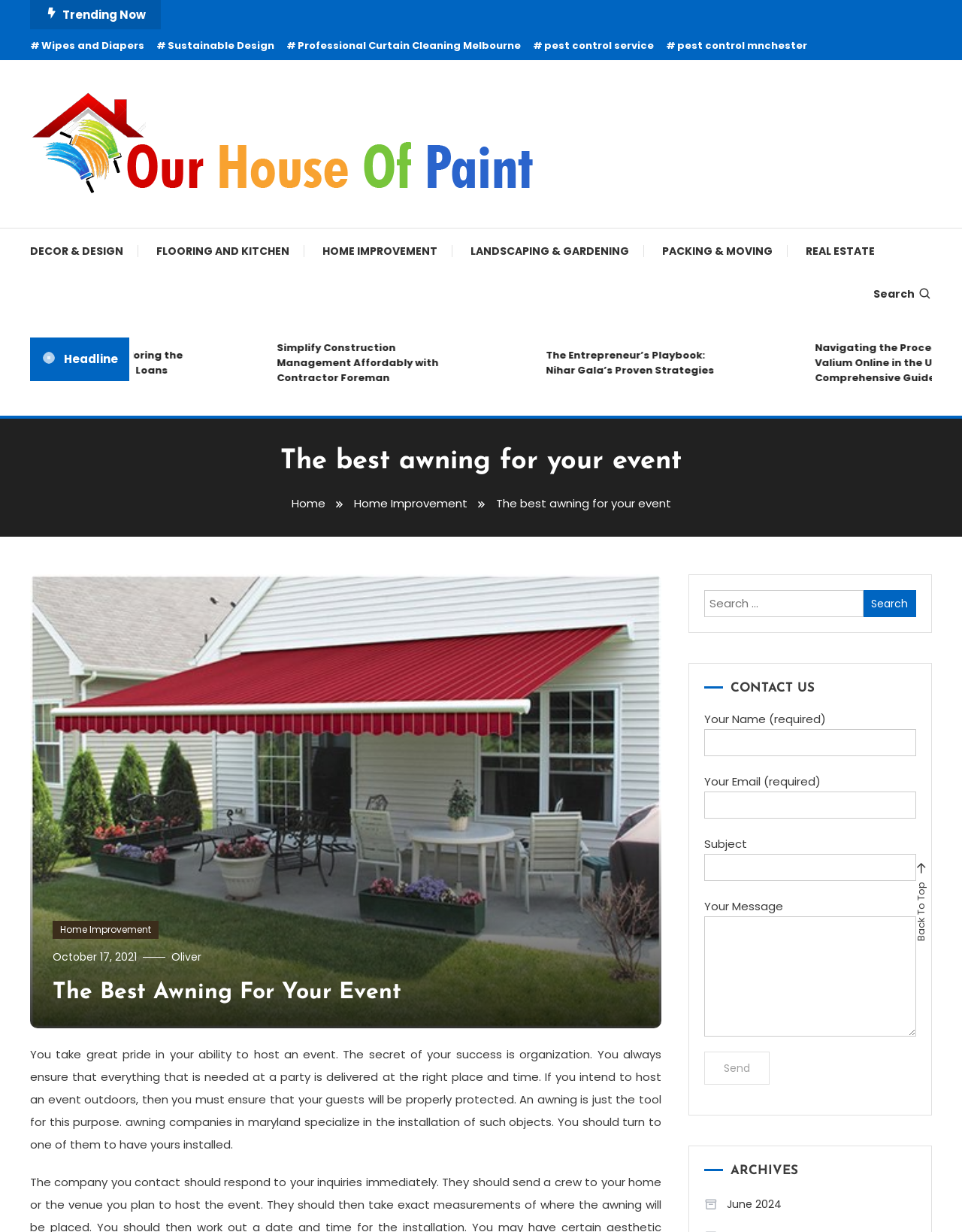Locate the bounding box coordinates of the element I should click to achieve the following instruction: "Click on the link to learn about Sustainable Design".

[0.162, 0.031, 0.285, 0.043]